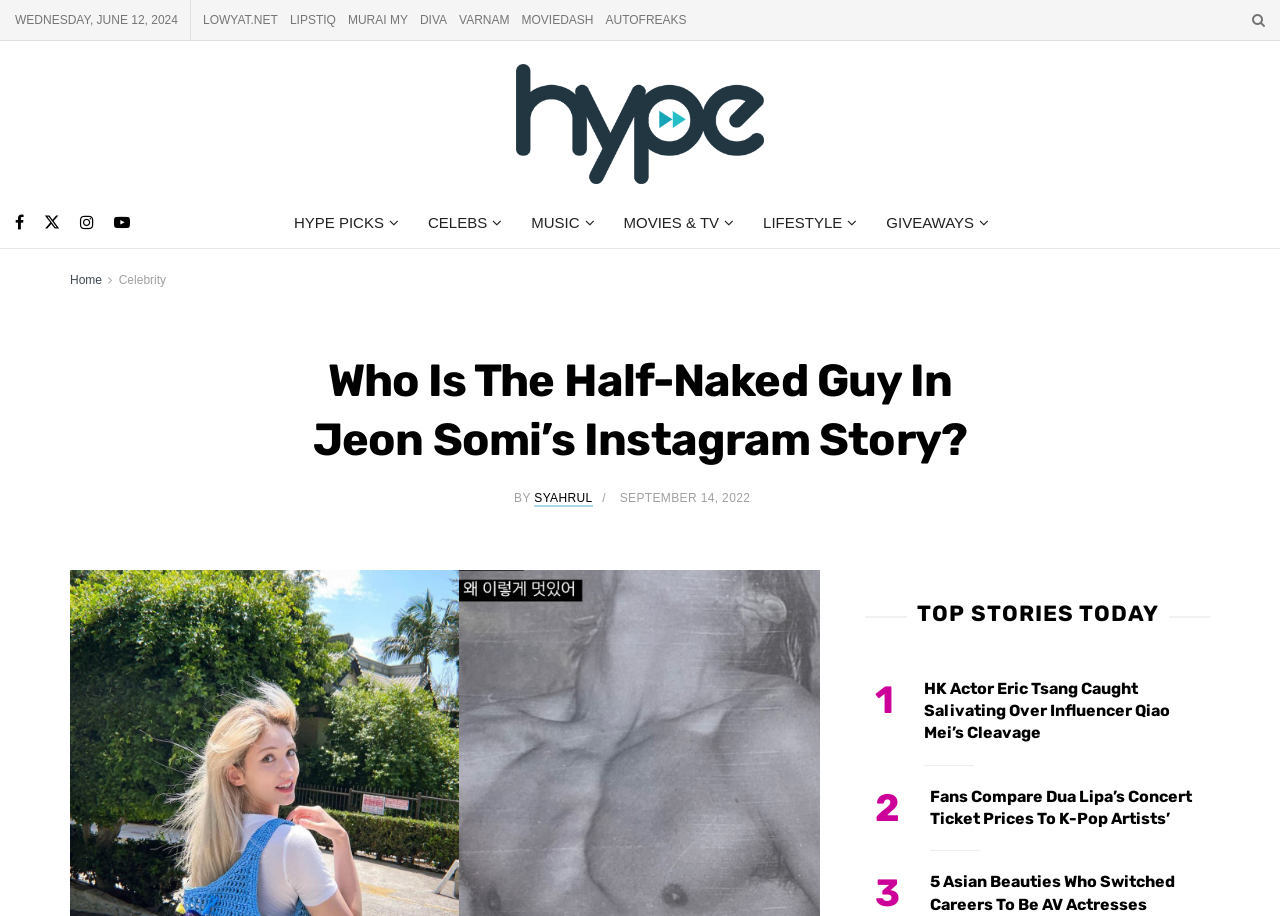Create a detailed summary of the webpage's content and design.

This webpage appears to be an entertainment news article from Hype MY, with a focus on K-pop singer Jeon Somi. At the top of the page, there is a horizontal navigation bar with links to various sections, including LOWYAT.NET, LIPSTIQ, and MOVIEDASH. Below this, there is a logo for Hype MY, accompanied by a search icon and three social media icons.

The main article is titled "Who Is The Half-Naked Guy In Jeon Somi's Instagram Story?" and is written by SYAHRUL. The article is dated September 14, 2022. The content of the article is not explicitly described in the accessibility tree, but it likely discusses Jeon Somi's Instagram post featuring a half-naked man.

Below the main article, there are several links to other articles, including "HK Actor Eric Tsang Caught Salivating Over Influencer Qiao Mei’s Cleavage" and "Fans Compare Dua Lipa’s Concert Ticket Prices To K-Pop Artists’". These links are accompanied by headings and are part of the "TOP STORIES TODAY" section.

On the top-right corner of the page, there is a section with links to various categories, including HYPE PICKS, CELEBS, MUSIC, and MOVIES & TV. There is also a link to the homepage and a link to the Celebrity section.